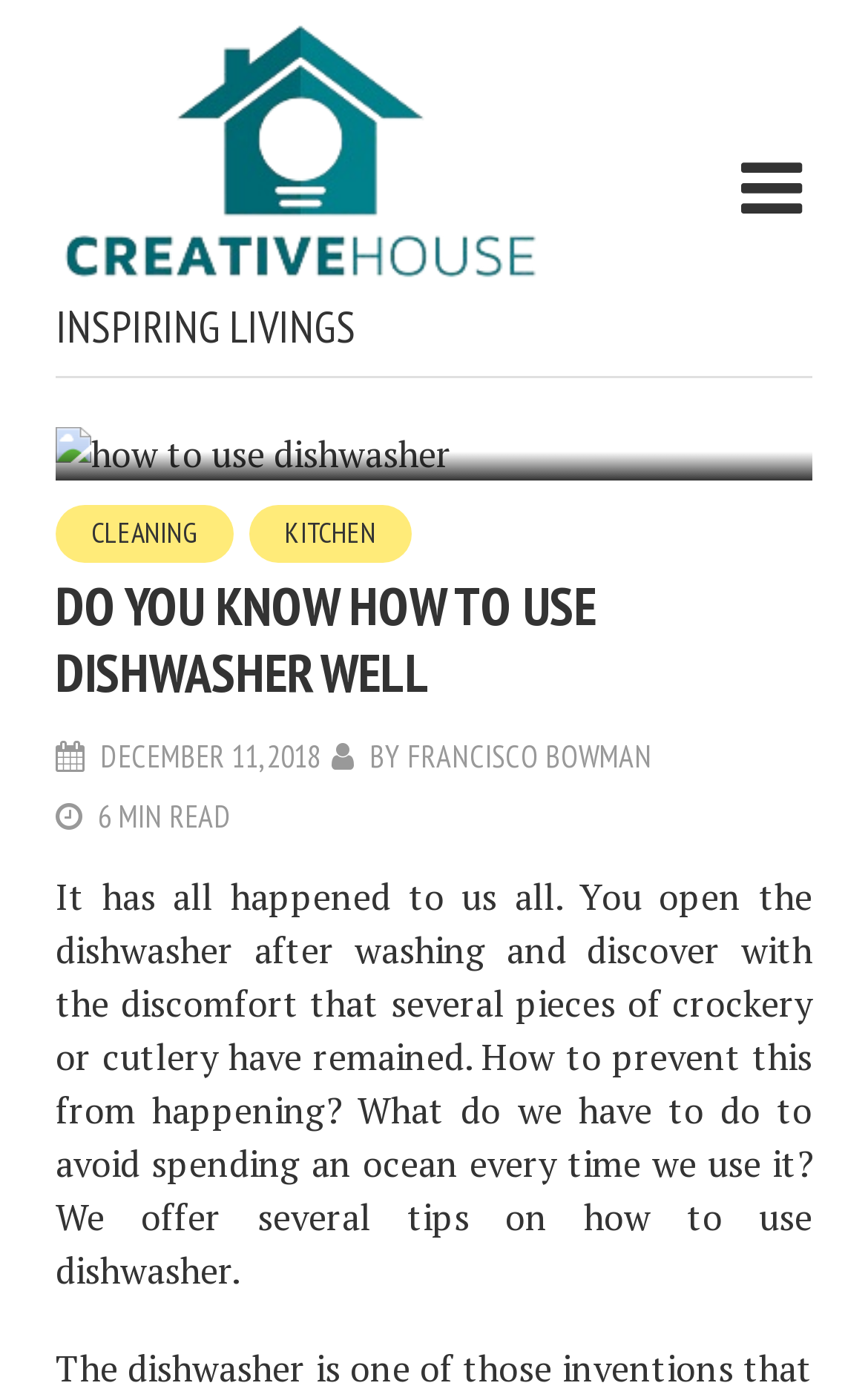Respond to the question with just a single word or phrase: 
What is the category of the article?

Kitchen